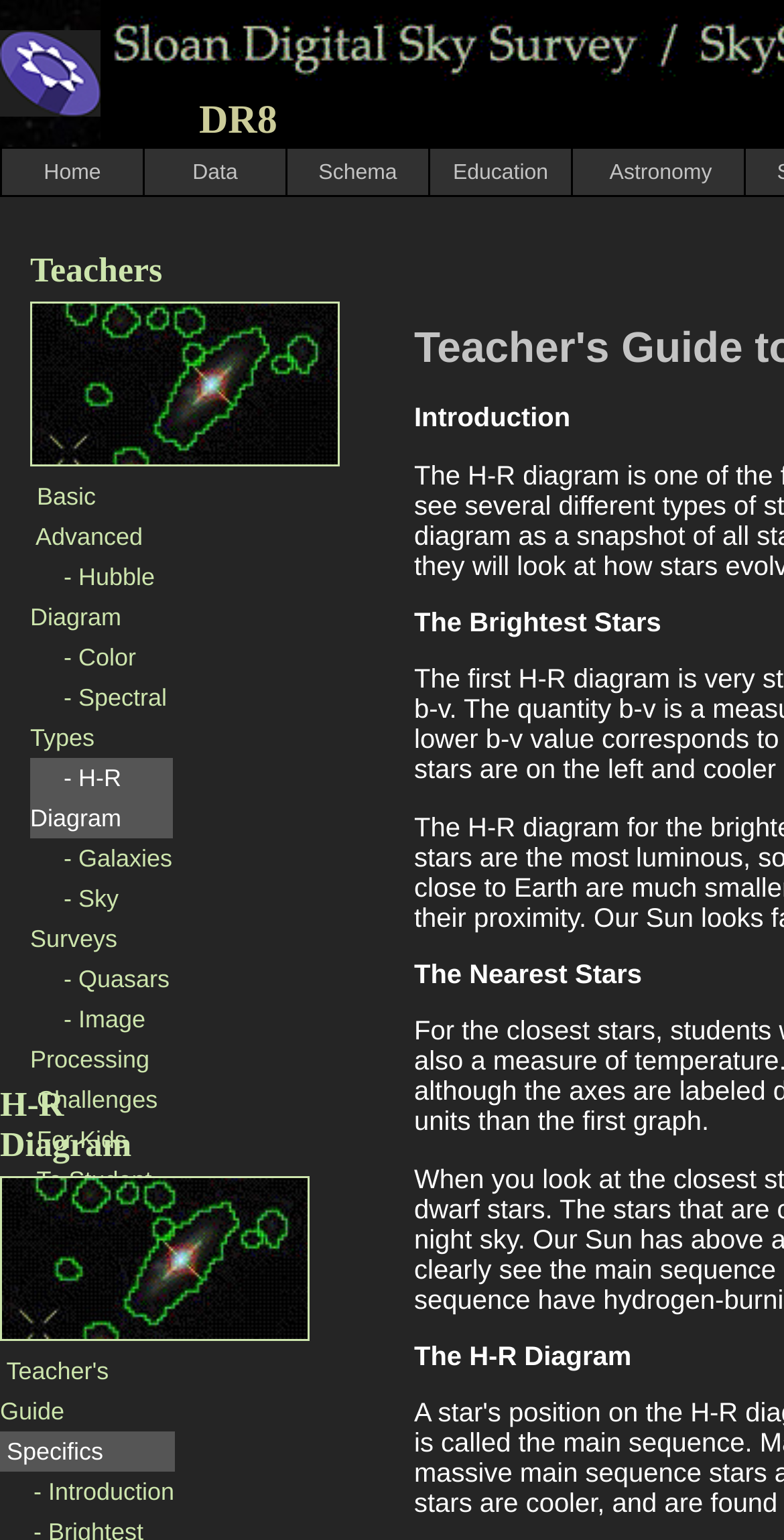Give a concise answer using one word or a phrase to the following question:
How many images are there in the top section?

21